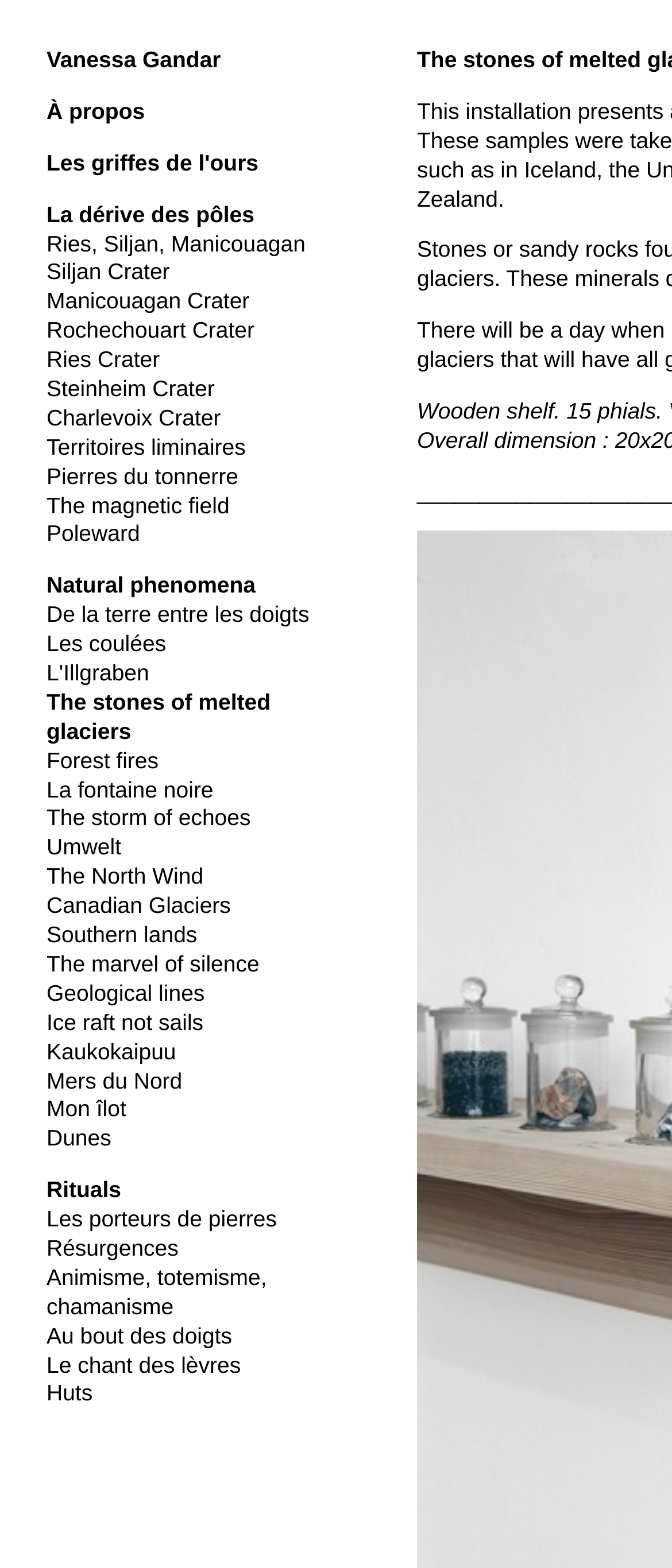What is the name of the author?
Look at the image and answer the question with a single word or phrase.

Vanessa Gandar